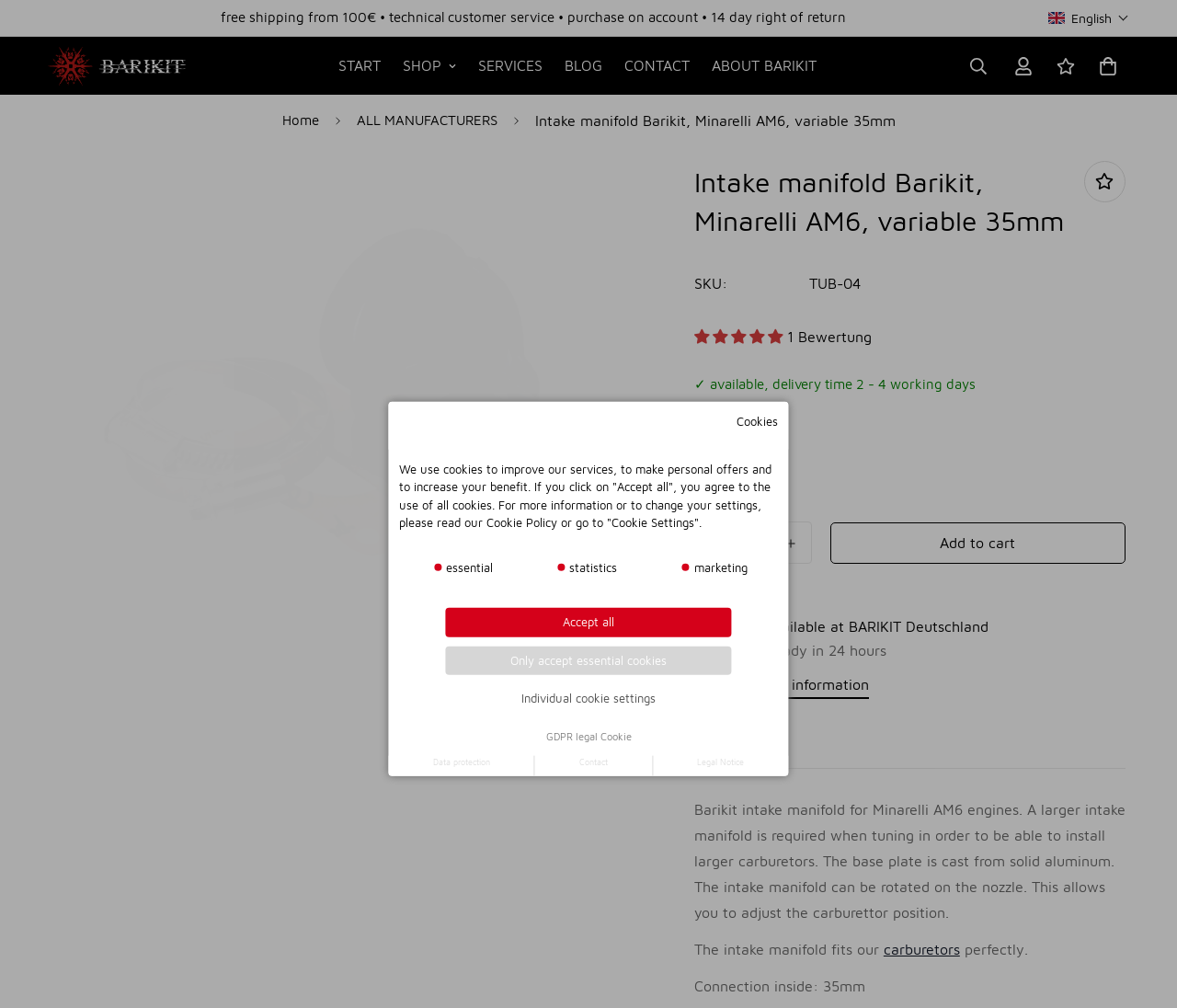Can you give a detailed response to the following question using the information from the image? What is the connection diameter of the carburetor?

I found the connection diameter of the carburetor by reading the product description, which states that the connection inside is 35mm.